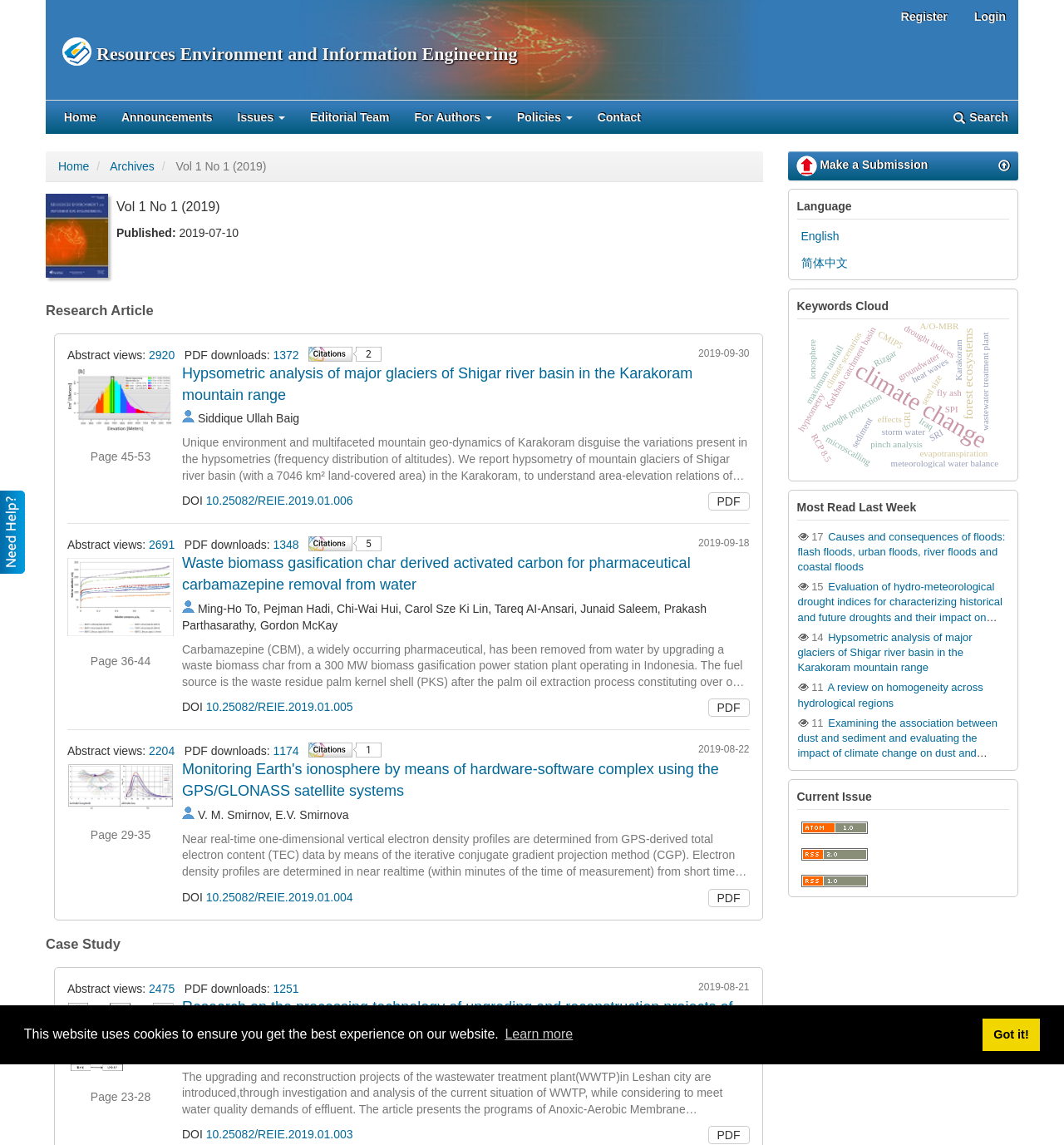Answer the question below in one word or phrase:
How many total citations are there for the first research article on Dimensions?

2